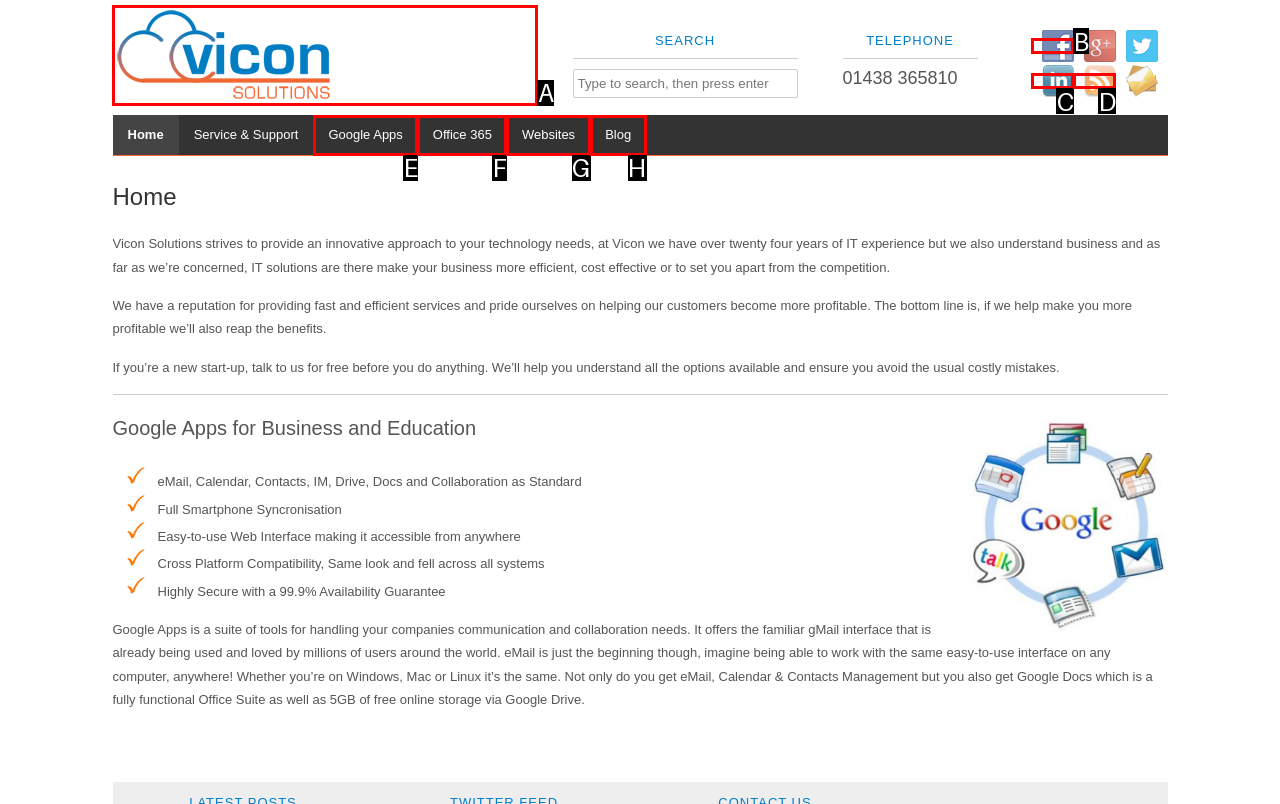Select the letter that aligns with the description: alt="LinkedIn" title="LinkedIn". Answer with the letter of the selected option directly.

C